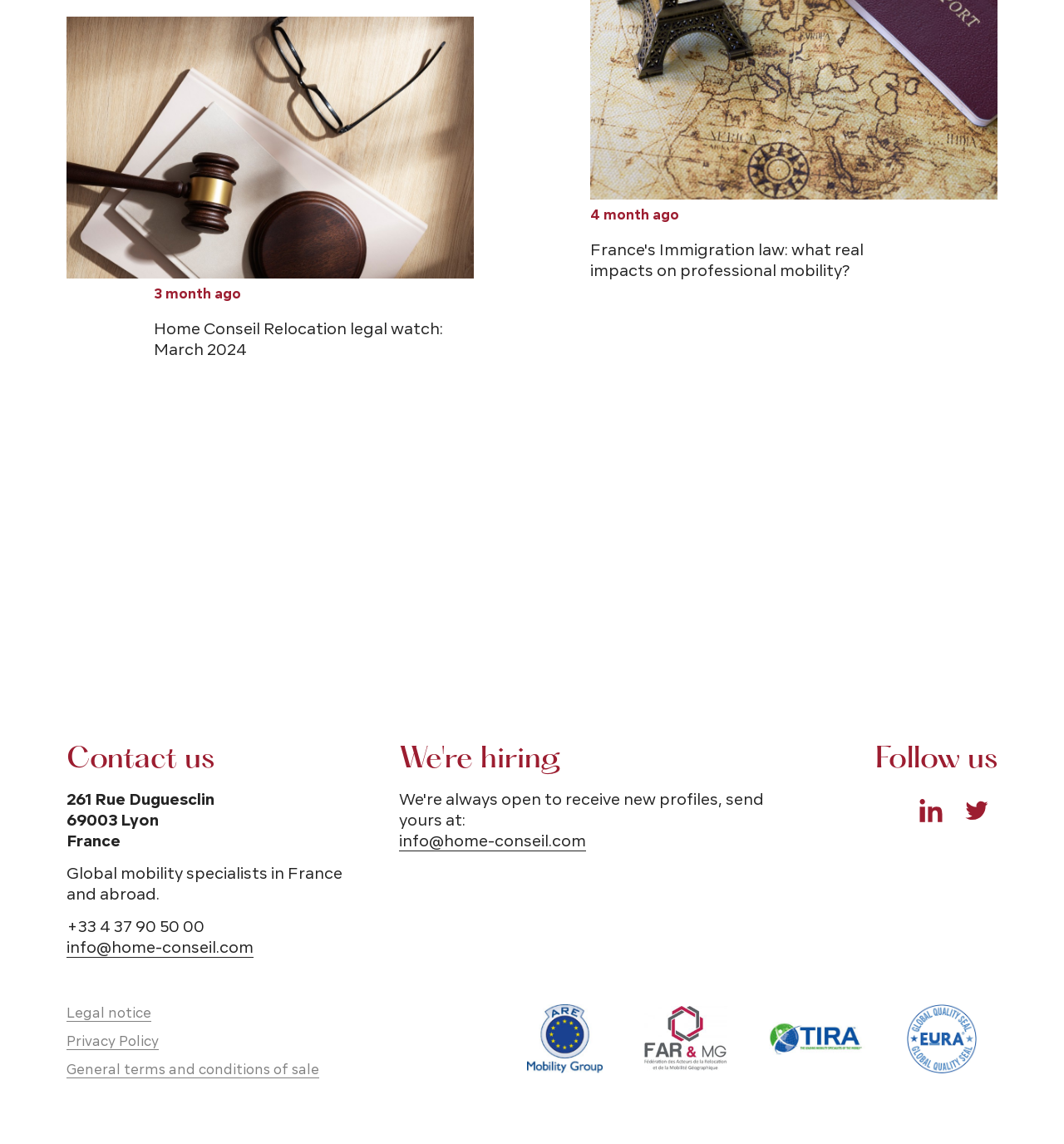Provide the bounding box coordinates of the HTML element described by the text: "Legal notice". The coordinates should be in the format [left, top, right, bottom] with values between 0 and 1.

[0.062, 0.878, 0.142, 0.893]